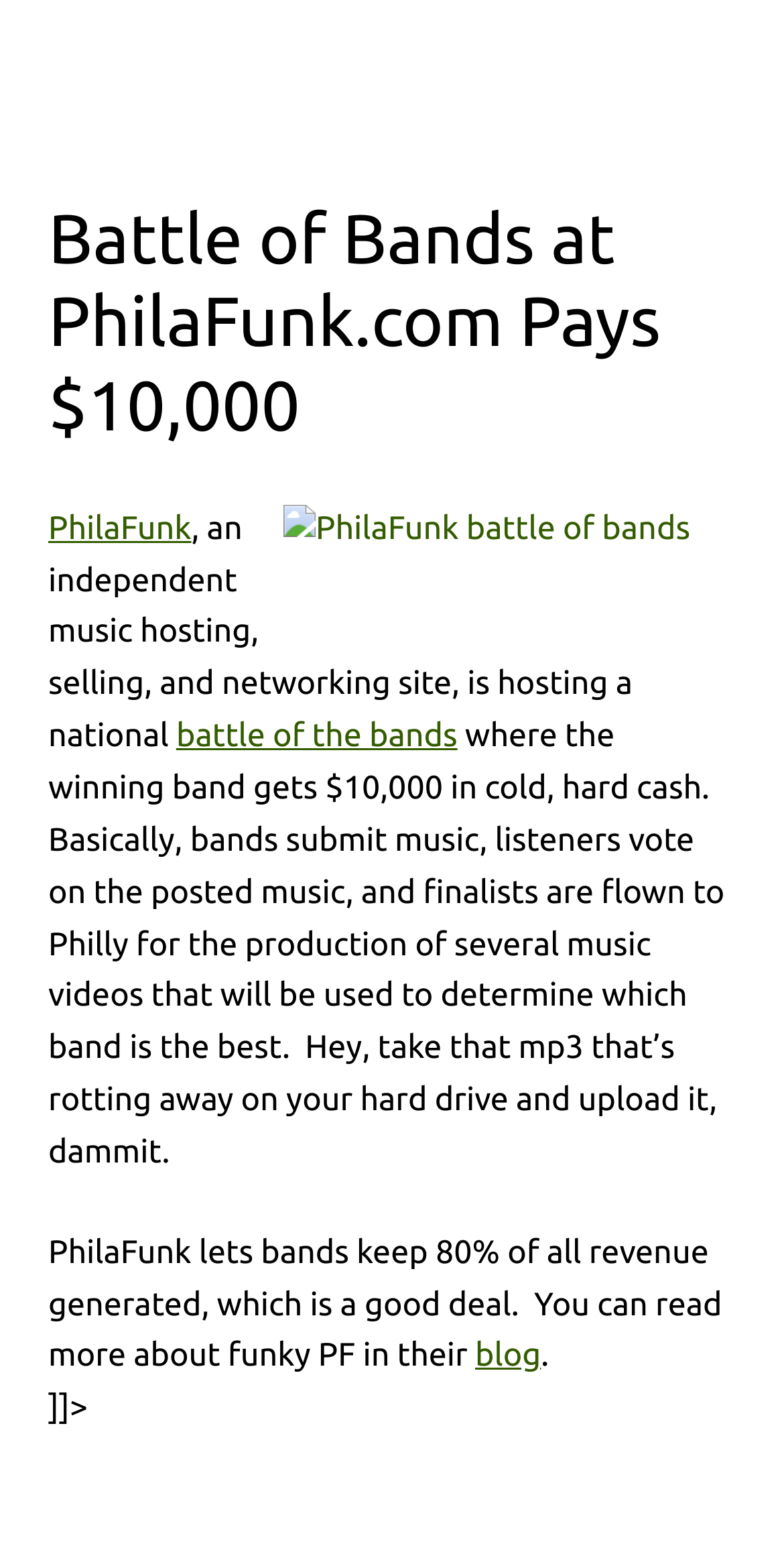Use one word or a short phrase to answer the question provided: 
What is the relationship between PhilaFunk and GarageSpin Media?

Unknown